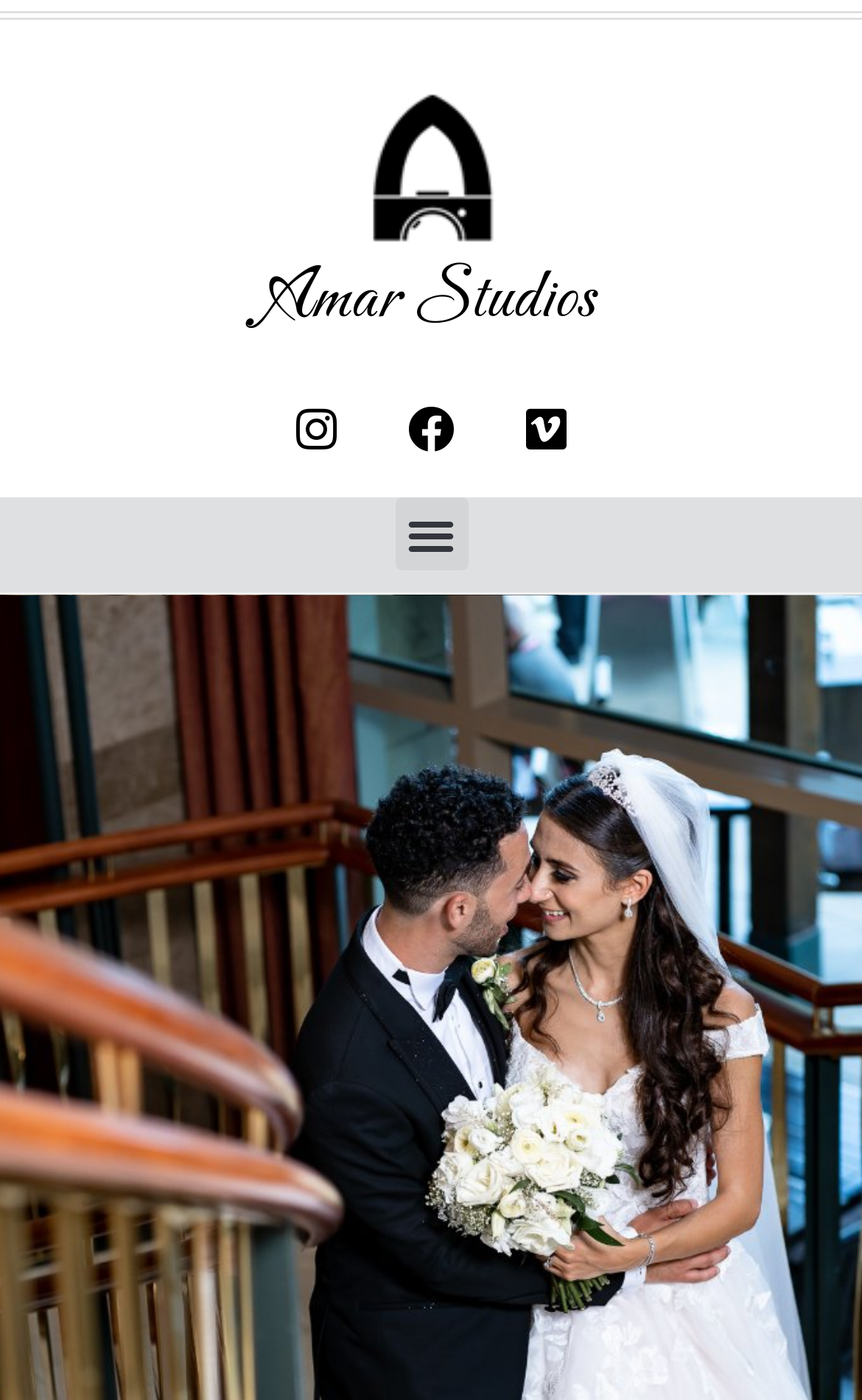How many social media links are present?
Answer the question with detailed information derived from the image.

I counted the number of link elements that contain social media icons, namely Instagram, Facebook, and Vimeo. These links are located near each other, suggesting that they are related to the studio's social media presence.